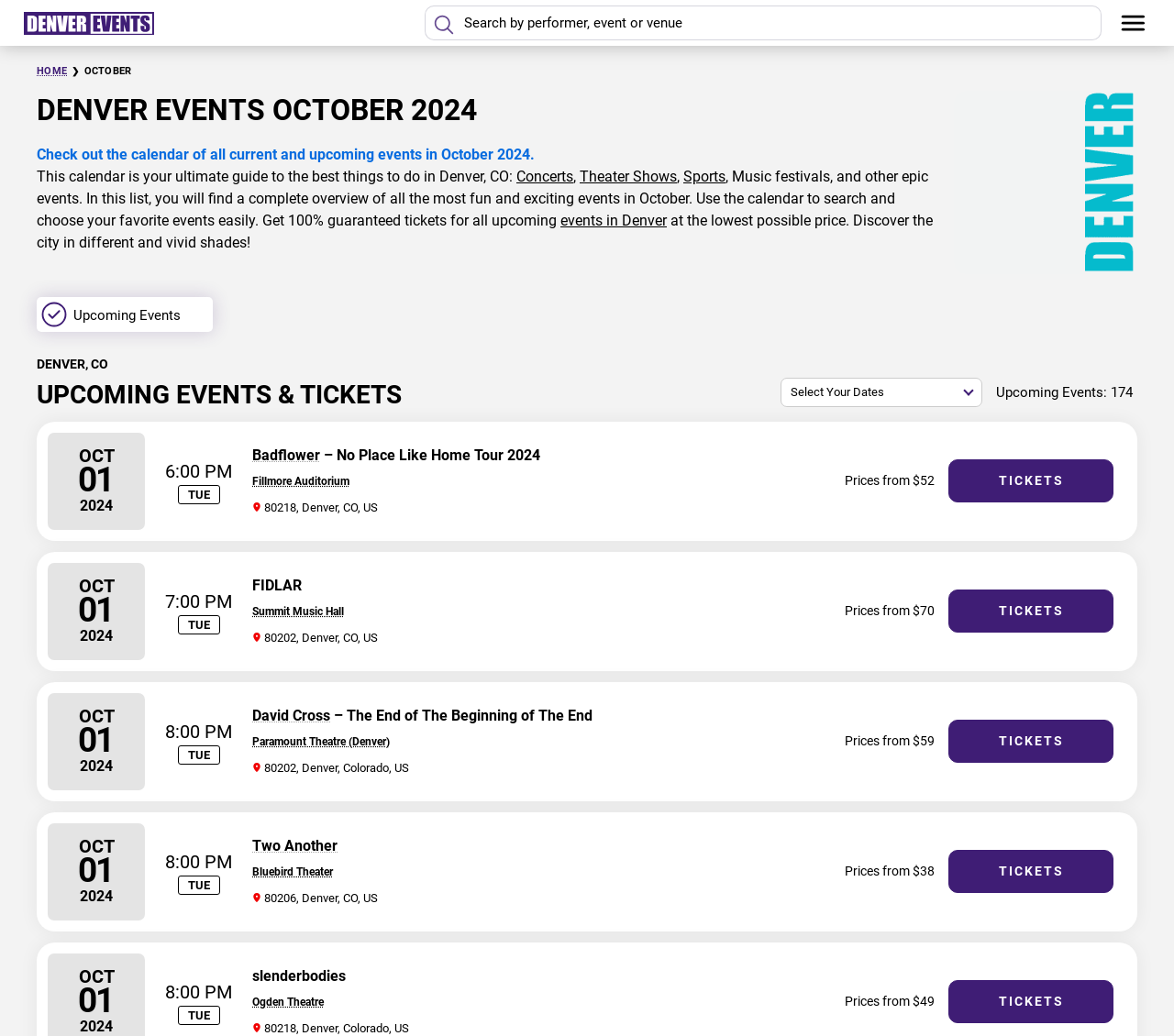Answer the question briefly using a single word or phrase: 
What is the purpose of this webpage?

Find Denver events in October 2024